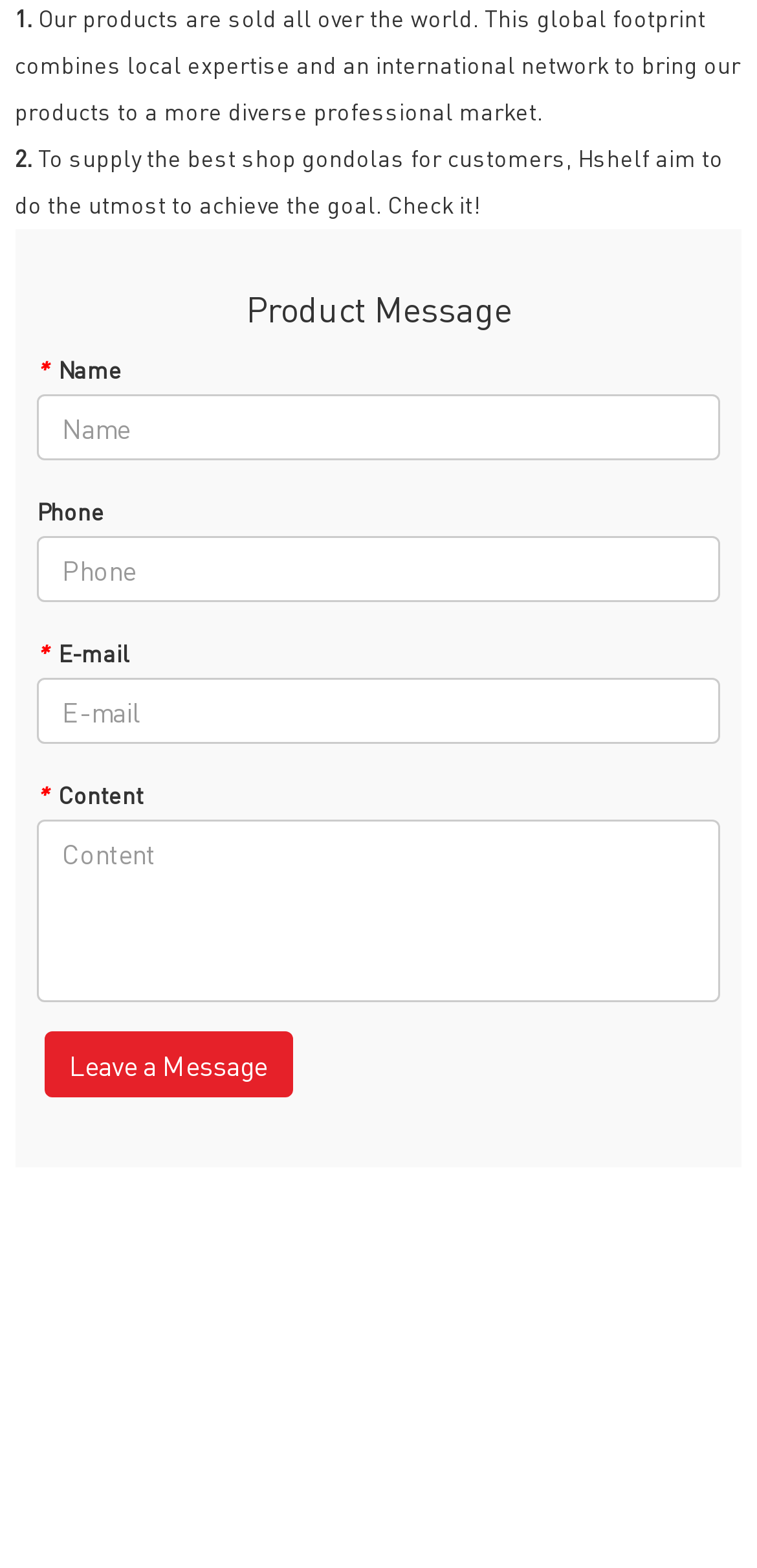Using the image as a reference, answer the following question in as much detail as possible:
What is the label of the first field in the message form?

The first field in the message form is labeled as 'Name', as indicated by the StaticText element with the text 'Name'.